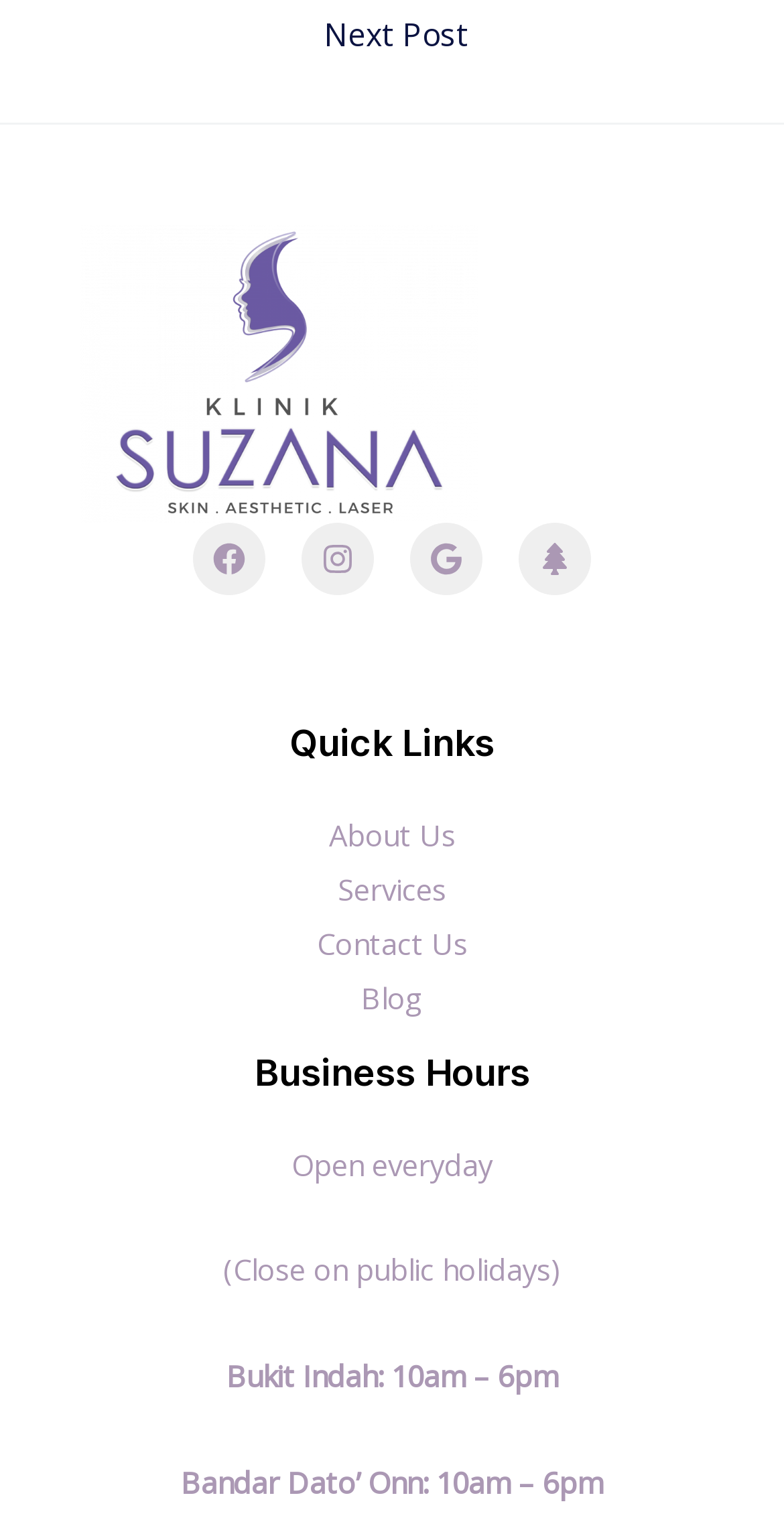What is the first footer widget? Refer to the image and provide a one-word or short phrase answer.

Footer Widget 1